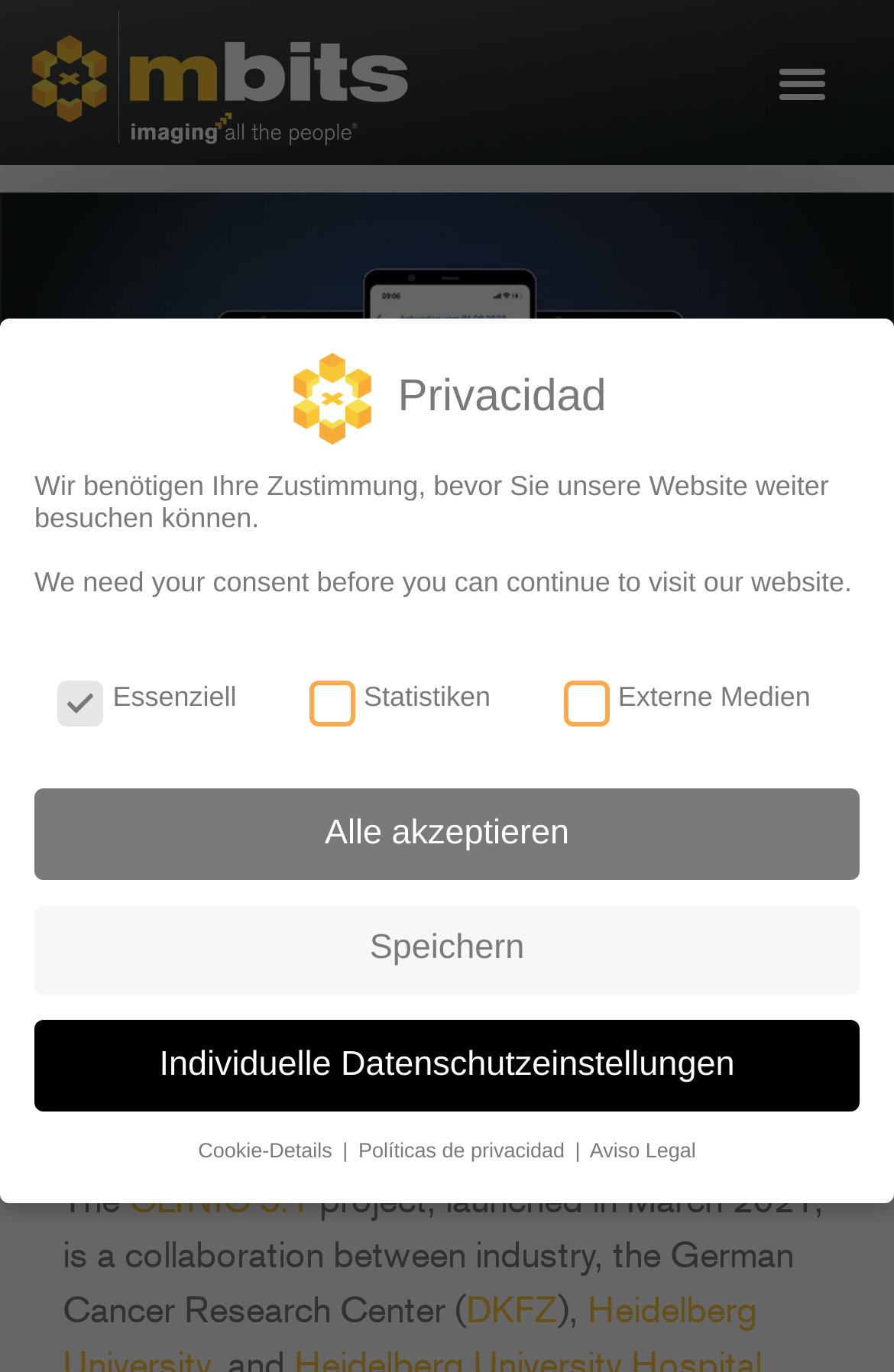Show the bounding box coordinates for the element that needs to be clicked to execute the following instruction: "Learn more about DKFZ". Provide the coordinates in the form of four float numbers between 0 and 1, i.e., [left, top, right, bottom].

[0.521, 0.936, 0.624, 0.97]